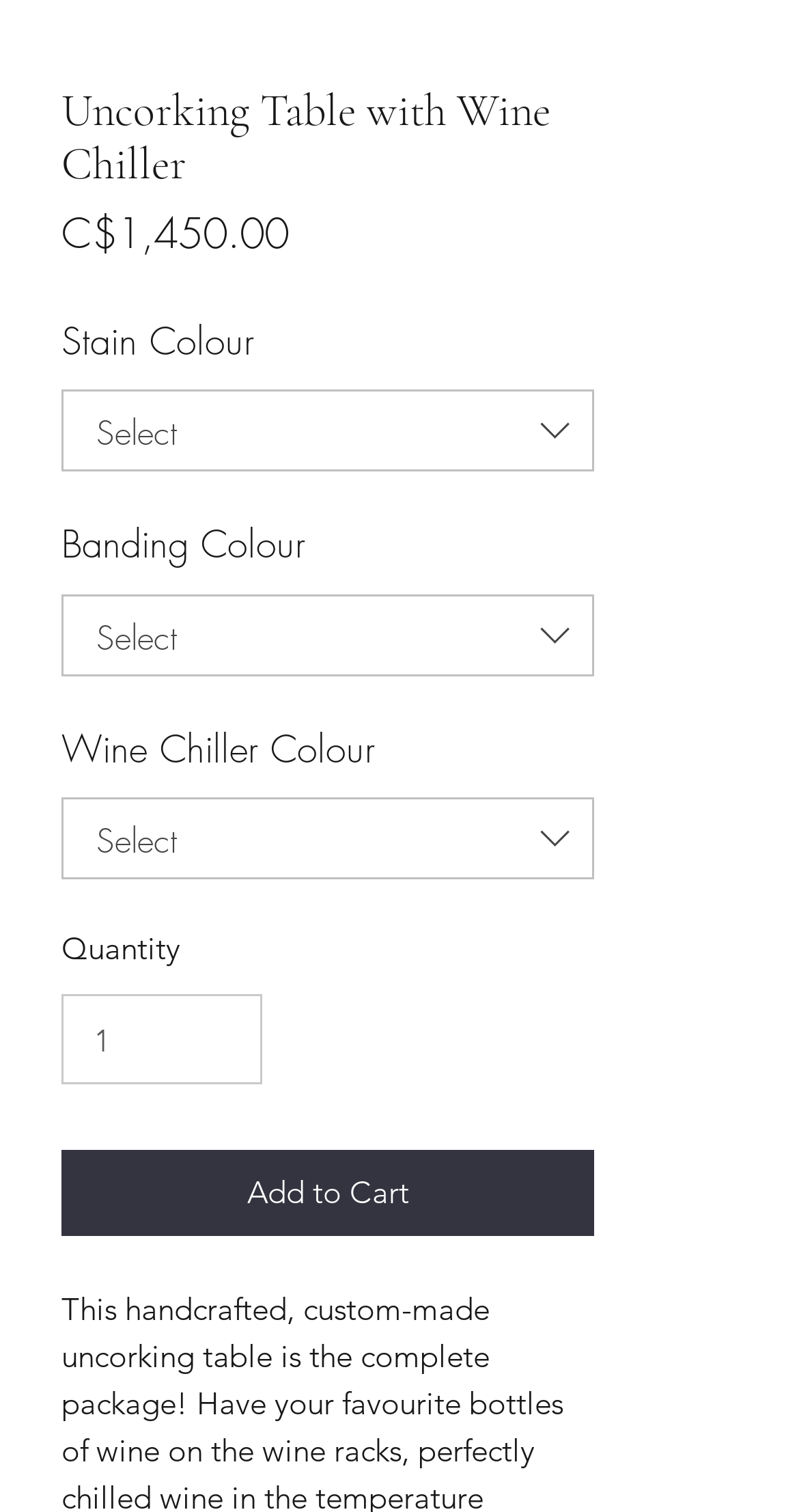Refer to the image and answer the question with as much detail as possible: What is the minimum quantity that can be added to the cart?

The spinbutton for Quantity has a valuemin of 1, which indicates that the minimum quantity that can be added to the cart is 1.